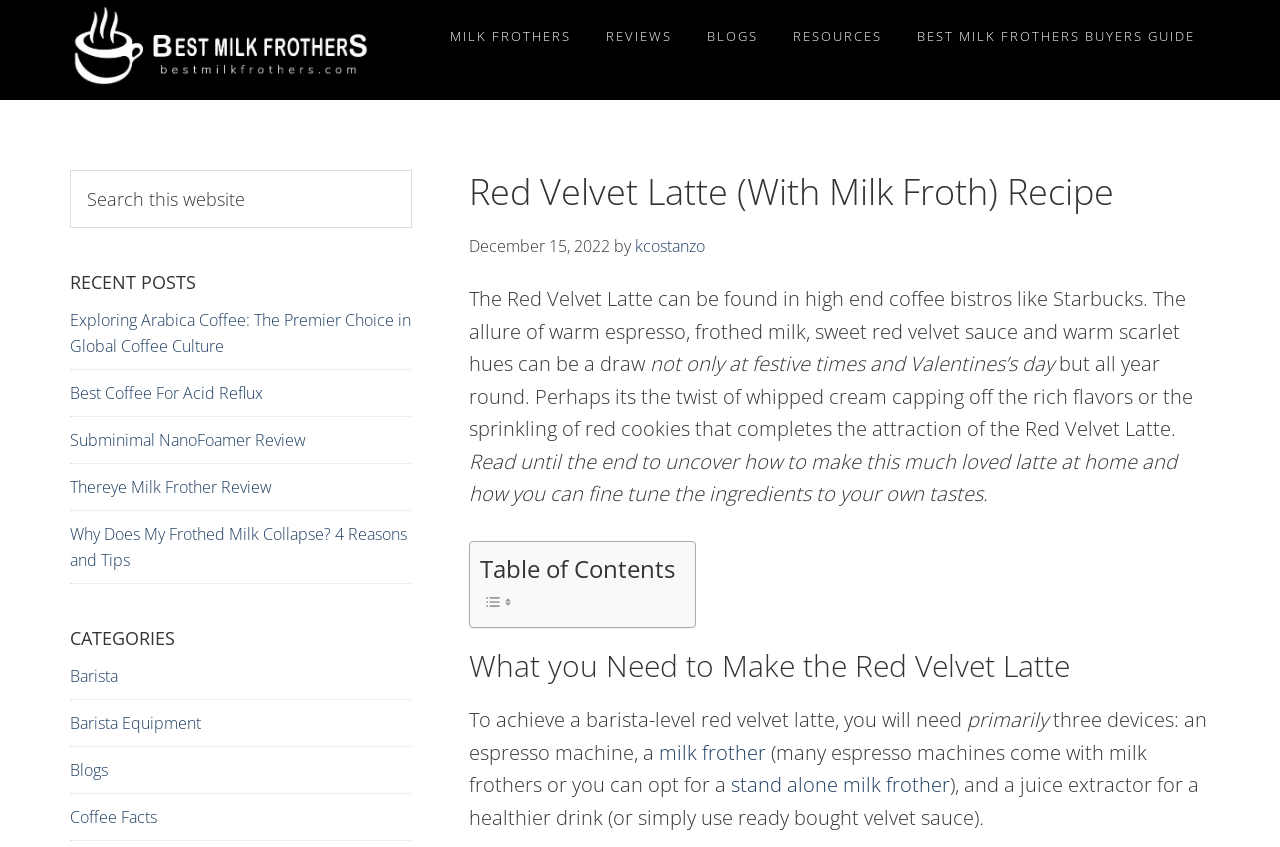Find the bounding box coordinates for the element that must be clicked to complete the instruction: "View Cation News". The coordinates should be four float numbers between 0 and 1, indicated as [left, top, right, bottom].

None